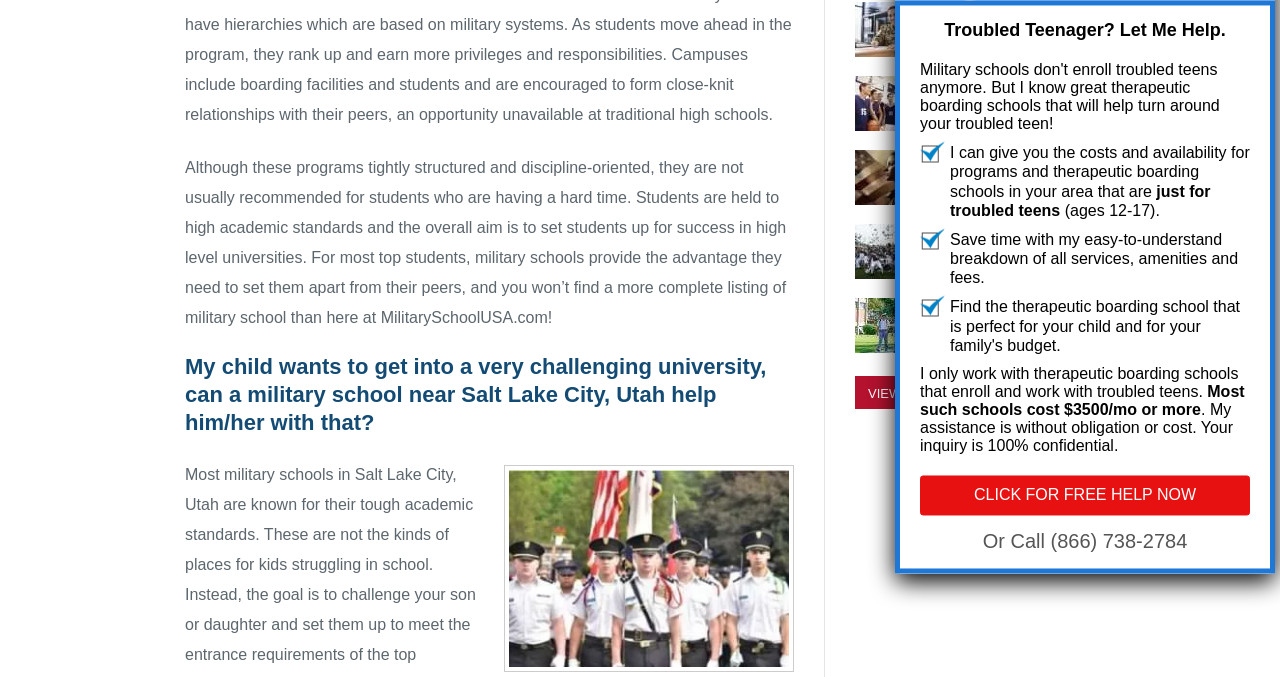Please specify the bounding box coordinates of the area that should be clicked to accomplish the following instruction: "Get free help now". The coordinates should consist of four float numbers between 0 and 1, i.e., [left, top, right, bottom].

[0.719, 0.702, 0.977, 0.761]